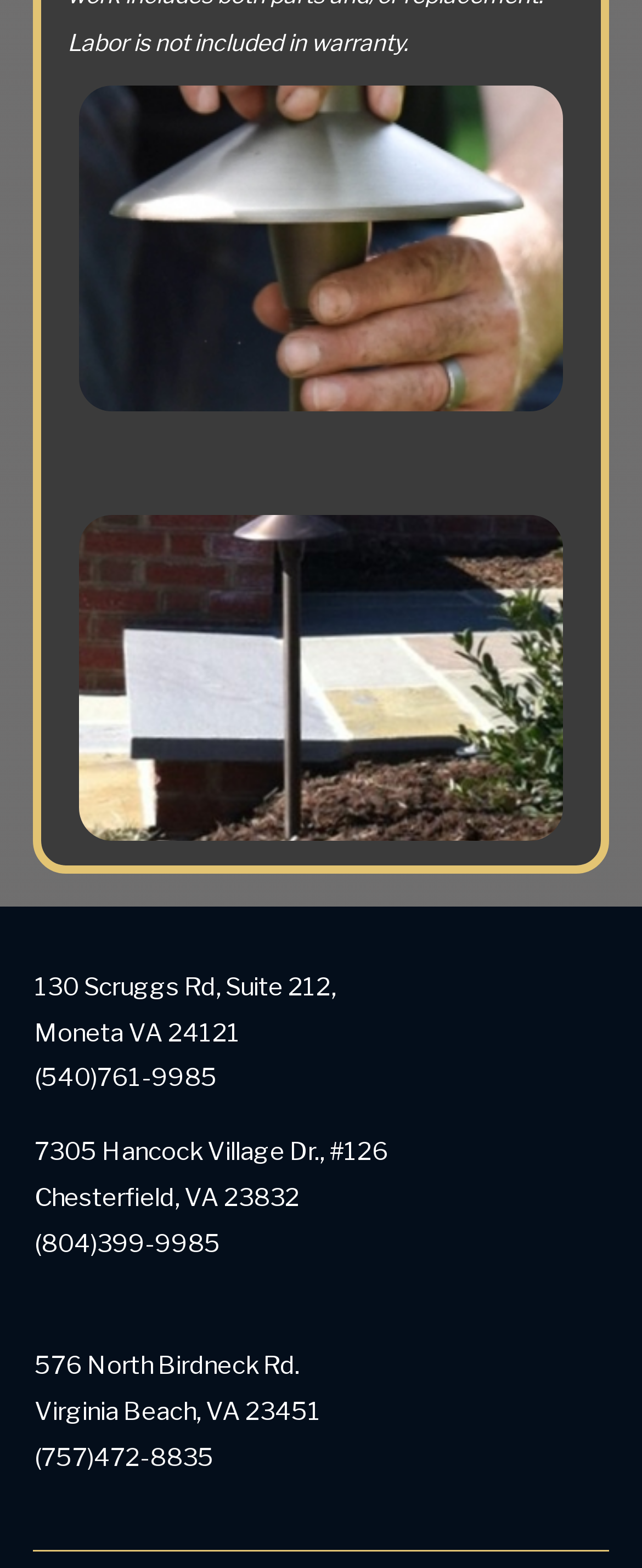Extract the bounding box coordinates for the HTML element that matches this description: "(757)472-8835". The coordinates should be four float numbers between 0 and 1, i.e., [left, top, right, bottom].

[0.054, 0.92, 0.333, 0.939]